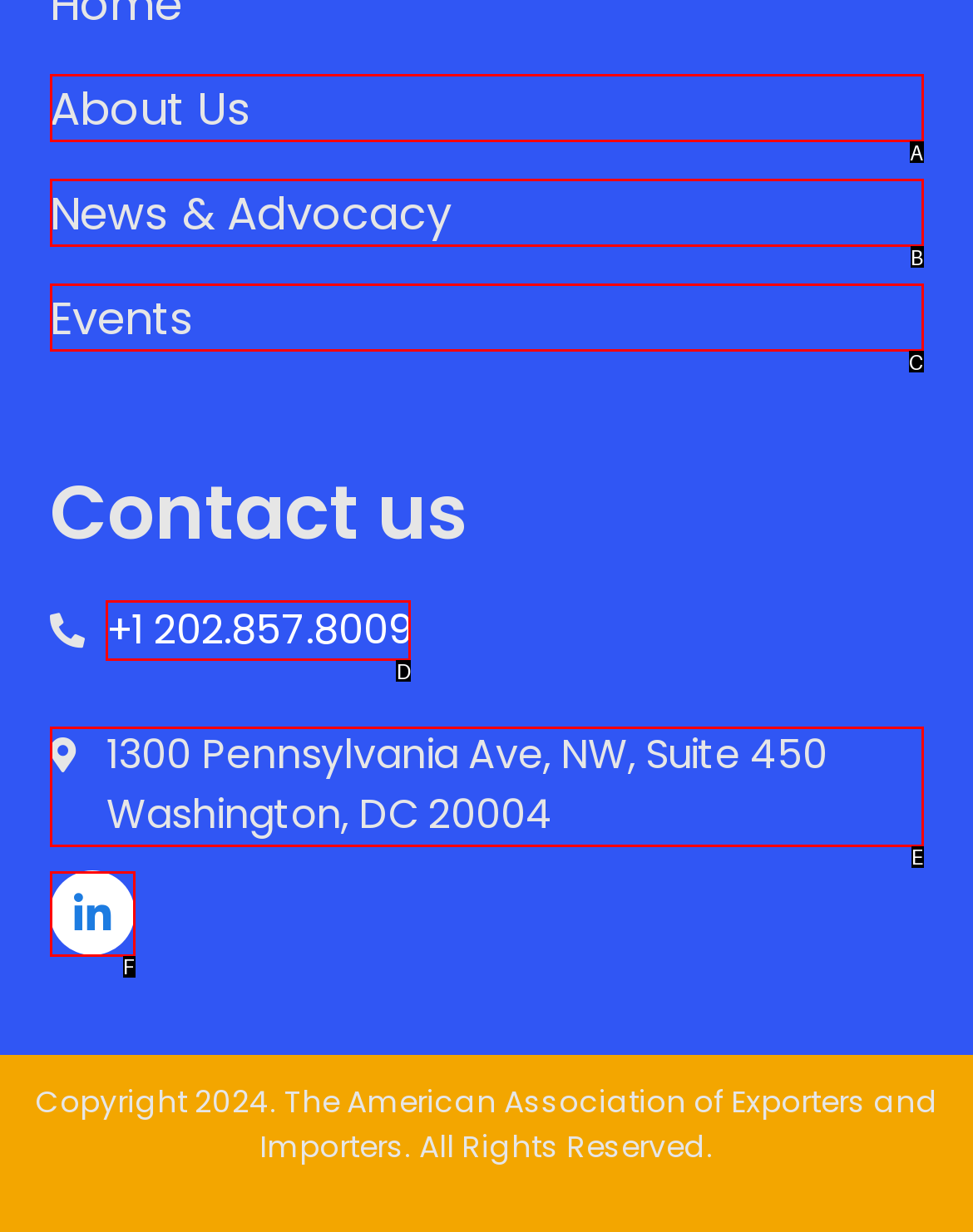Find the HTML element that corresponds to the description: +1 202.857.8009. Indicate your selection by the letter of the appropriate option.

D